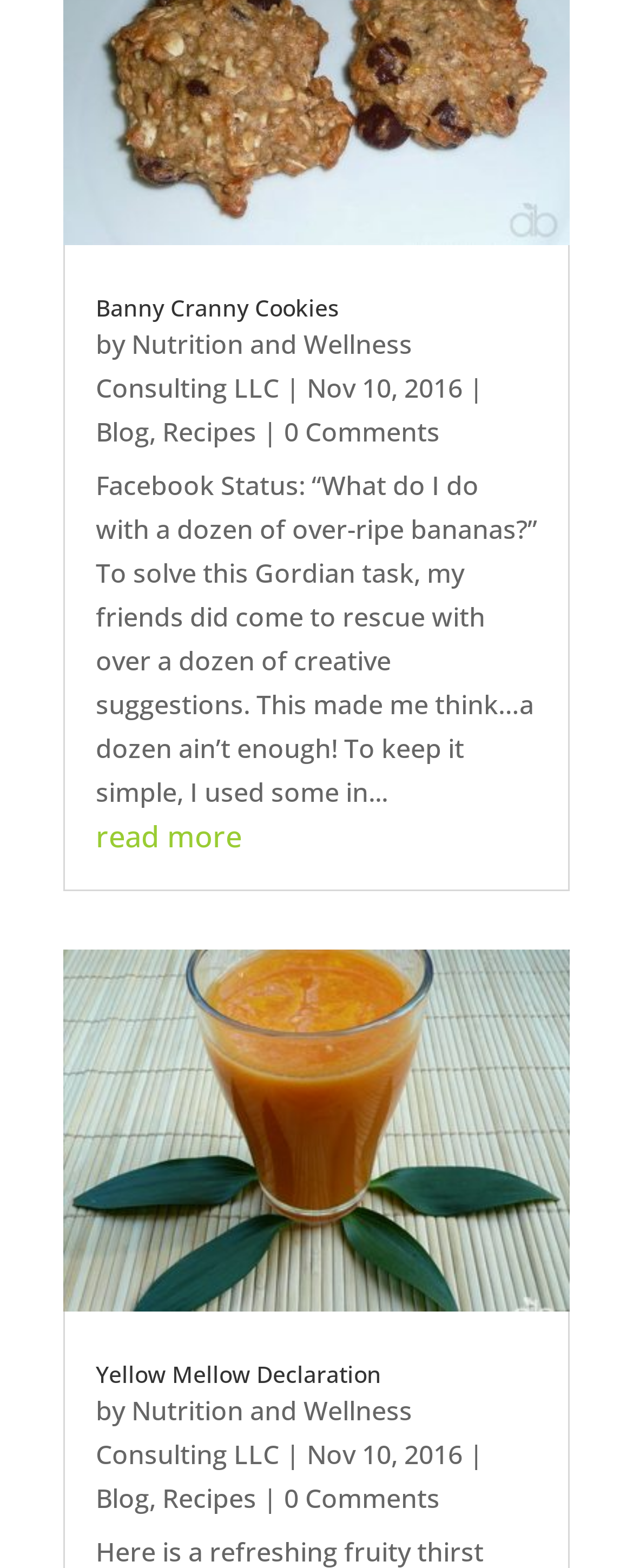Identify the coordinates of the bounding box for the element that must be clicked to accomplish the instruction: "click the 'Banny Cranny Cookies' link".

[0.151, 0.186, 0.536, 0.206]